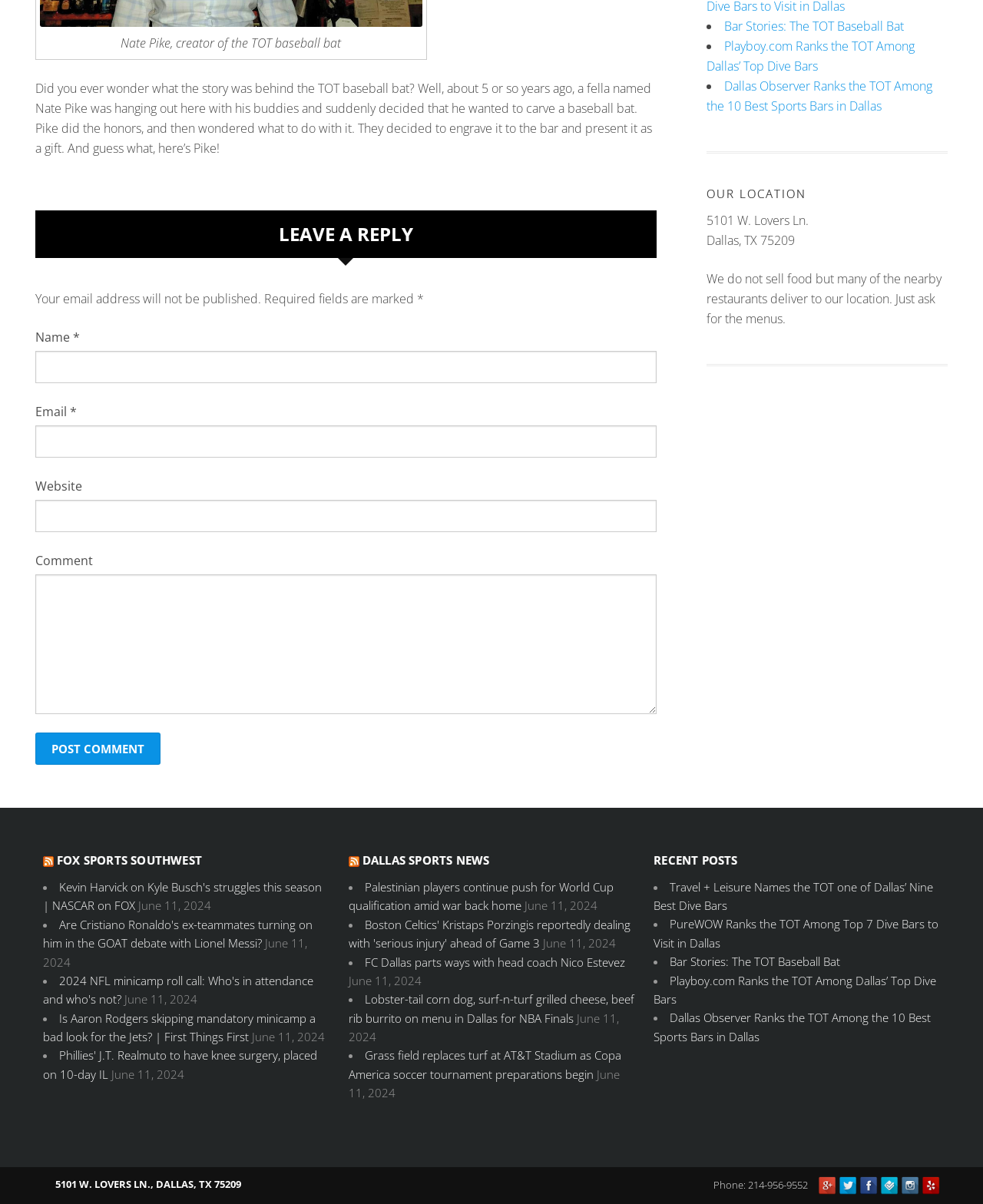Using the format (top-left x, top-left y, bottom-right x, bottom-right y), and given the element description, identify the bounding box coordinates within the screenshot: alt="facebook" title="Facebook"

[0.874, 0.978, 0.893, 0.99]